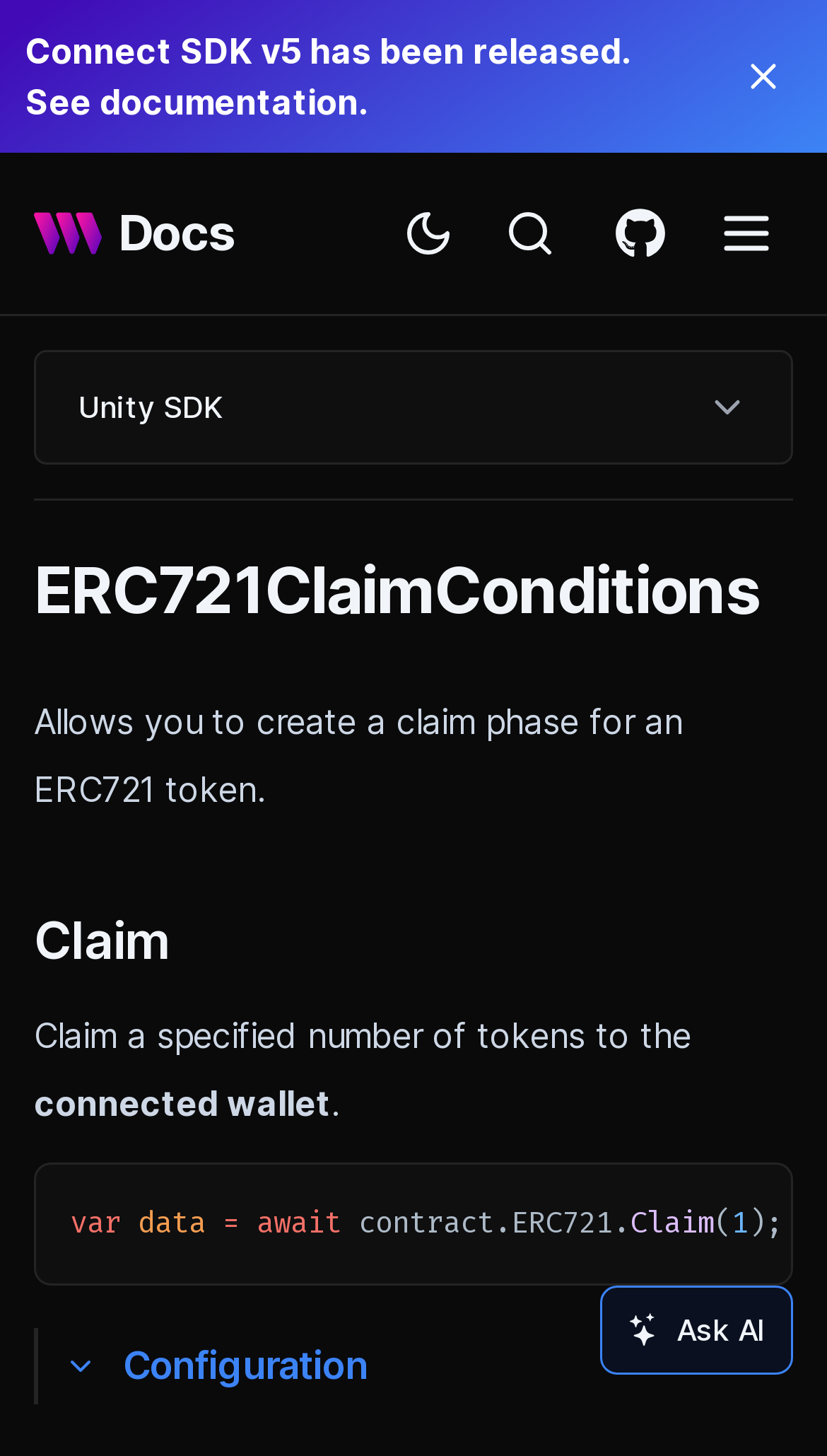With reference to the screenshot, provide a detailed response to the question below:
What is the function of the 'Claim' button?

The 'Claim' button is likely used to claim a specified number of tokens to the connected wallet, as indicated by the static text 'Claim a specified number of tokens to the connected wallet.'